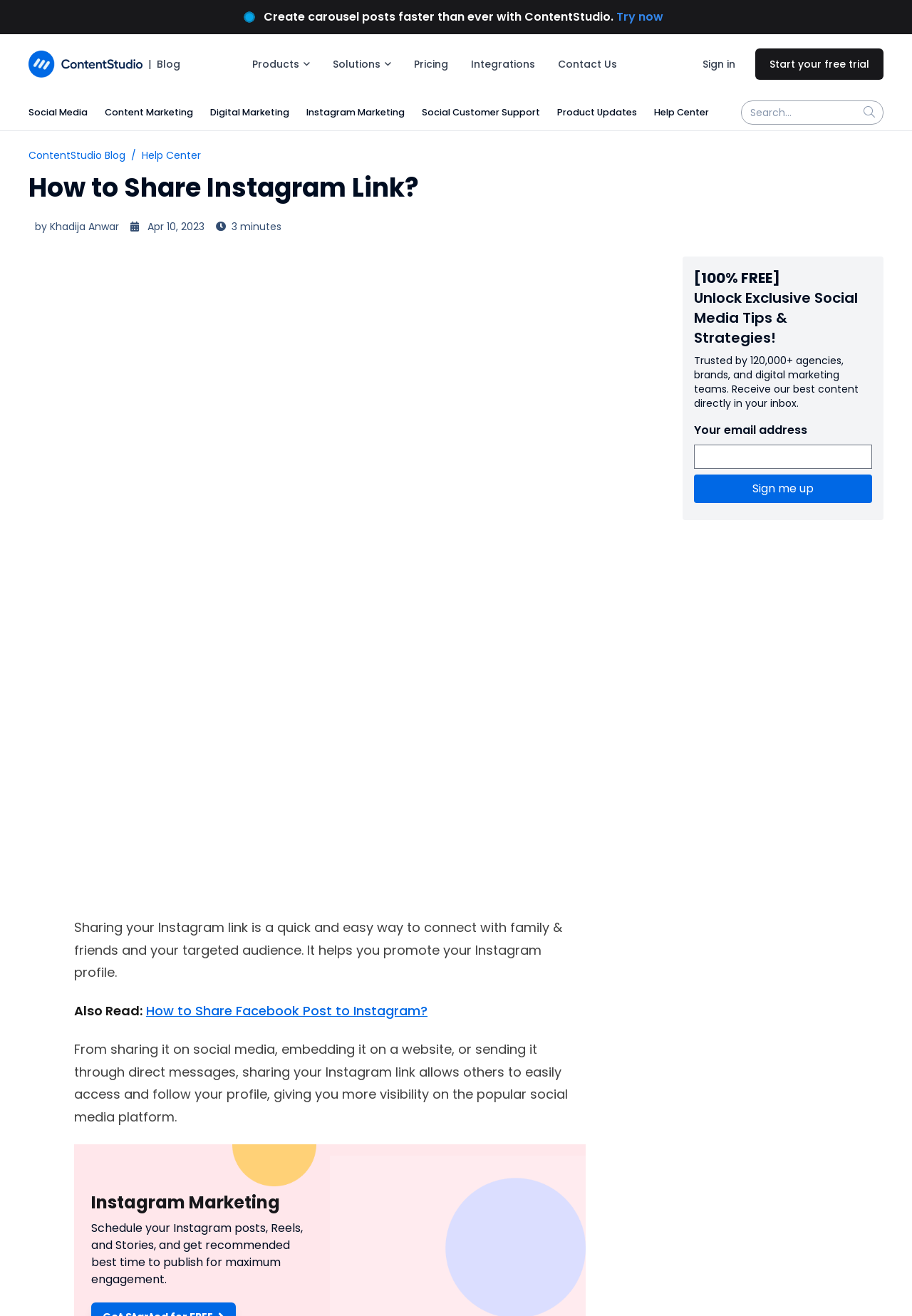Determine the bounding box coordinates for the clickable element required to fulfill the instruction: "Start your free trial". Provide the coordinates as four float numbers between 0 and 1, i.e., [left, top, right, bottom].

[0.828, 0.037, 0.969, 0.061]